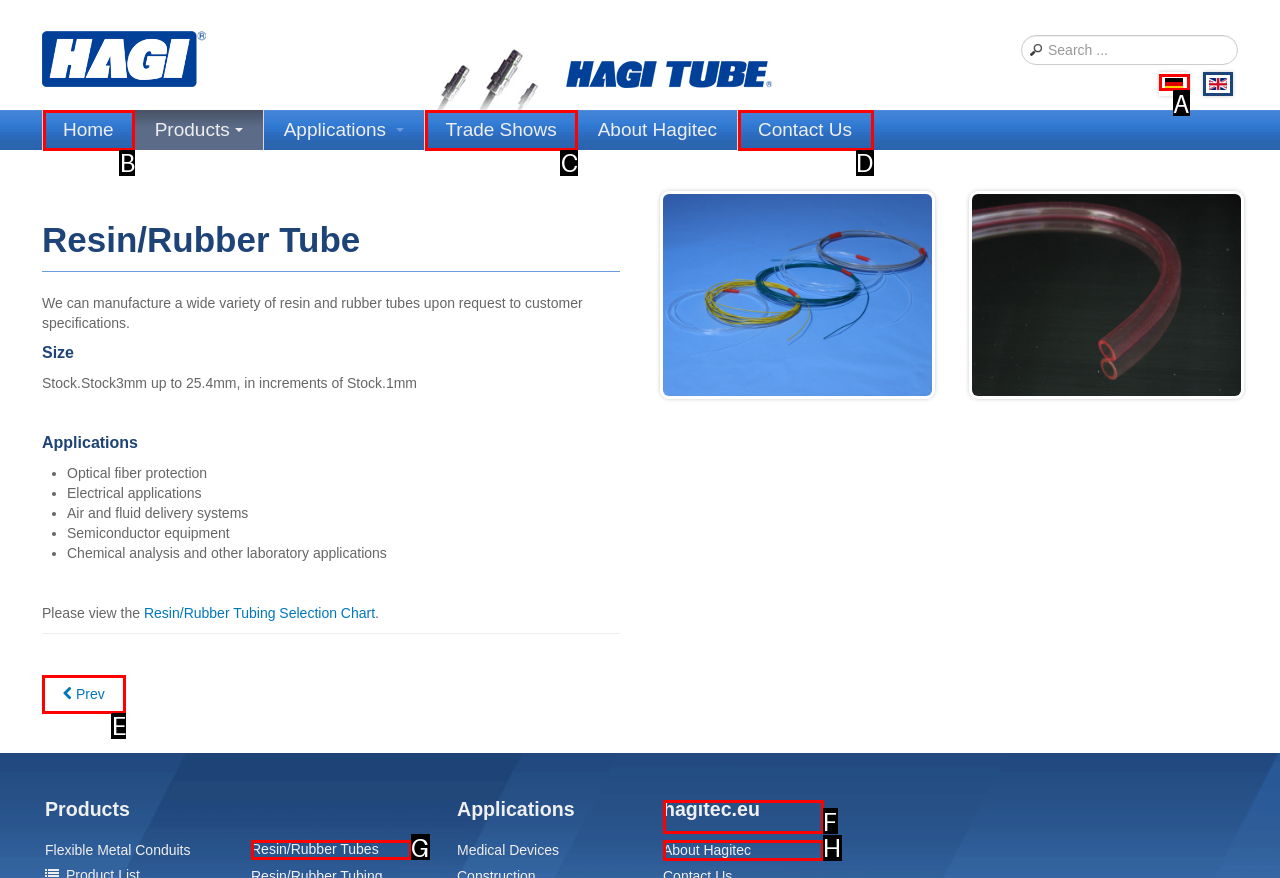Select the letter of the UI element that best matches: Best face towel material
Answer with the letter of the correct option directly.

None